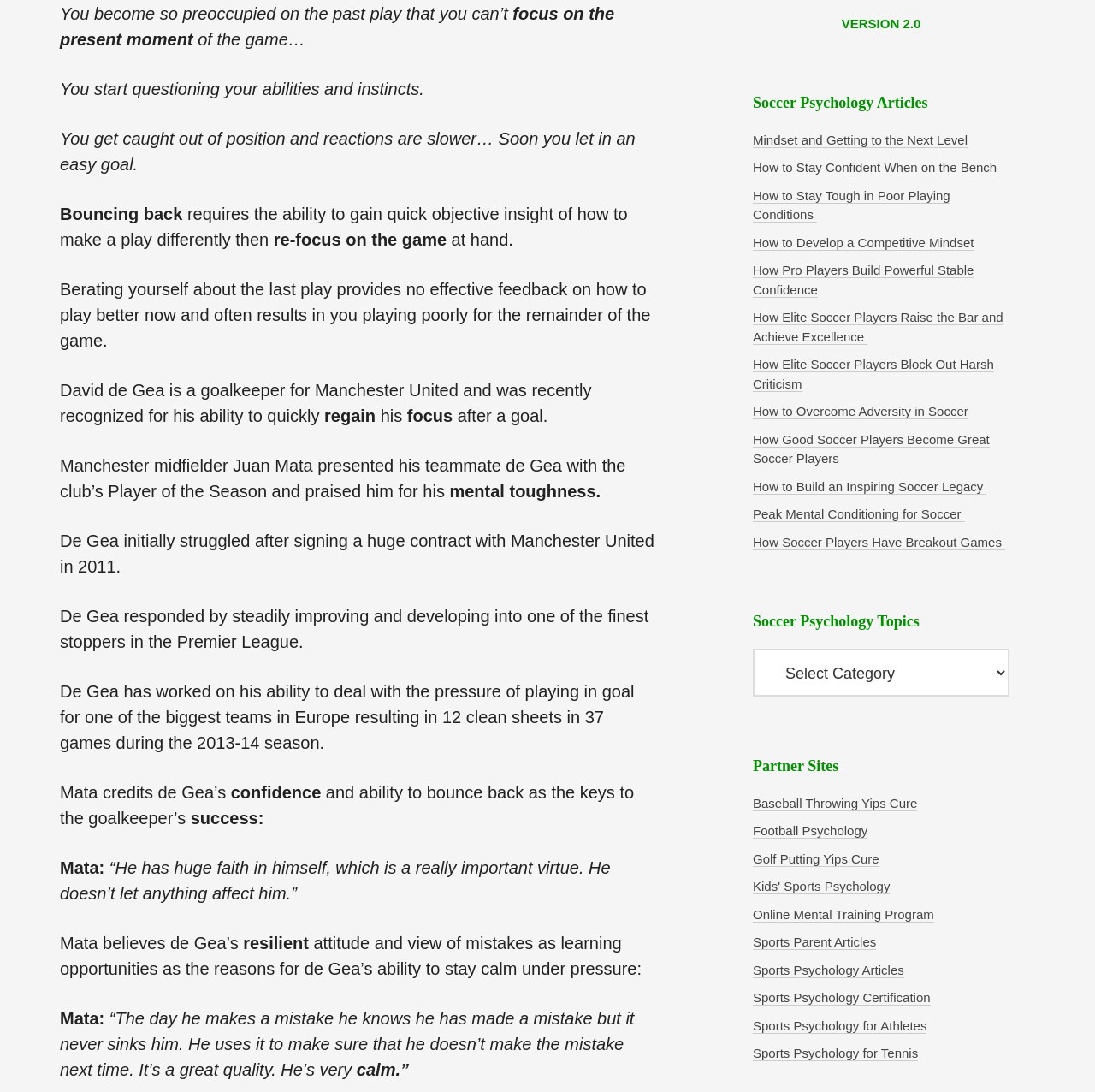Determine the bounding box coordinates of the clickable element to achieve the following action: 'Check the 'Holiday Gifts' options'. Provide the coordinates as four float values between 0 and 1, formatted as [left, top, right, bottom].

None